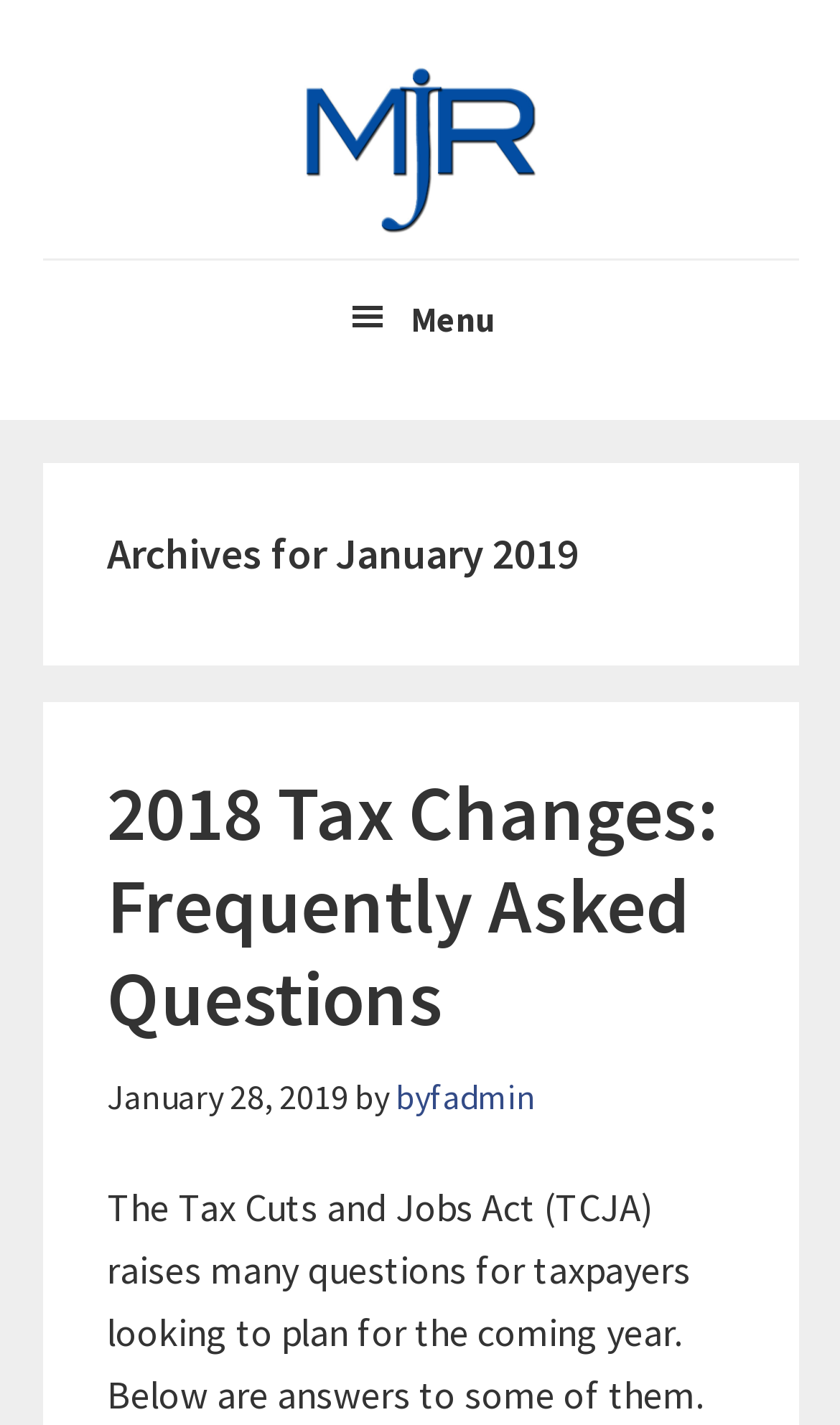Locate the bounding box for the described UI element: "Menu". Ensure the coordinates are four float numbers between 0 and 1, formatted as [left, top, right, bottom].

[0.05, 0.181, 0.95, 0.264]